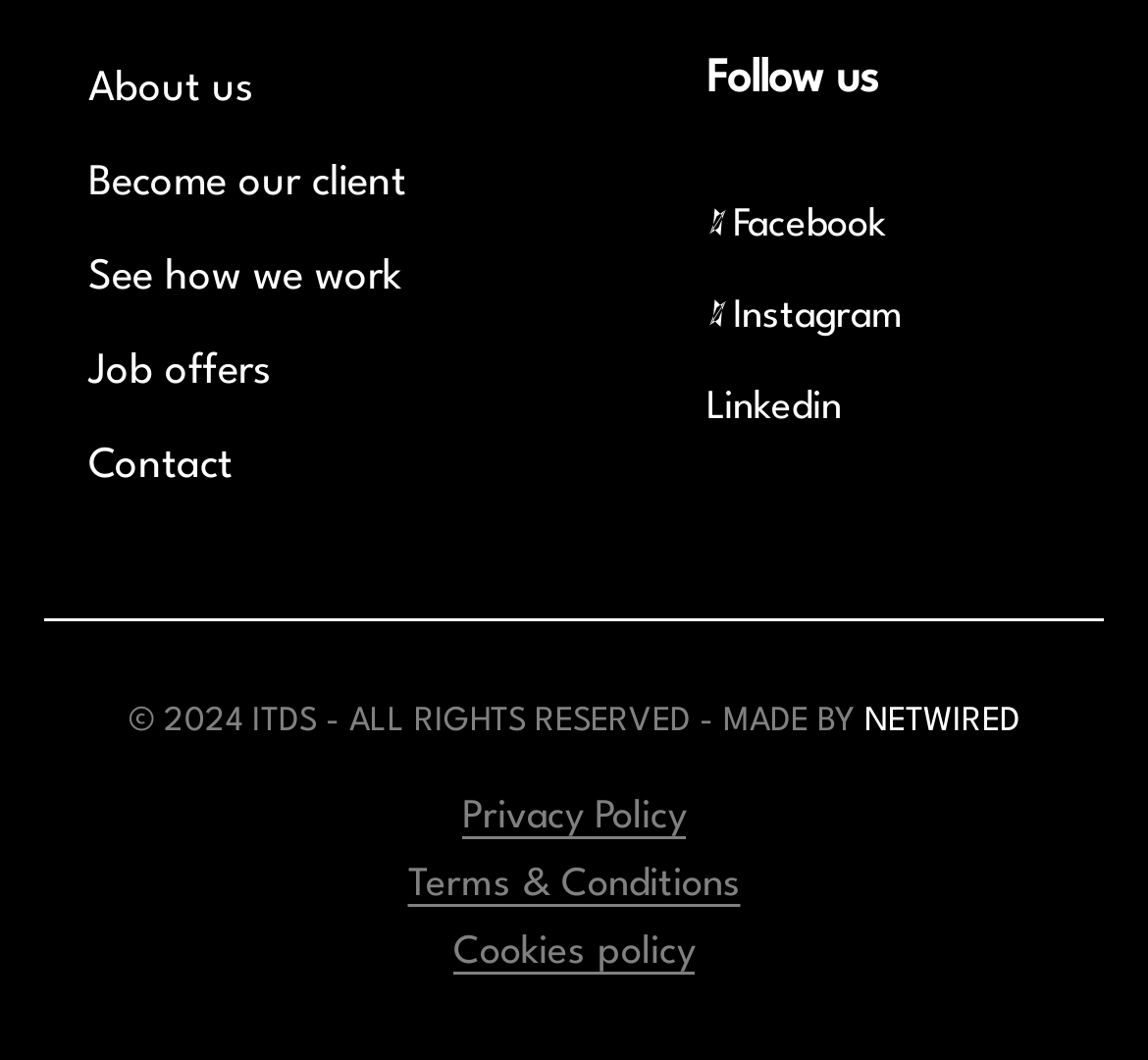Please specify the bounding box coordinates of the clickable region necessary for completing the following instruction: "Check the launch date of PS4 Slim". The coordinates must consist of four float numbers between 0 and 1, i.e., [left, top, right, bottom].

None